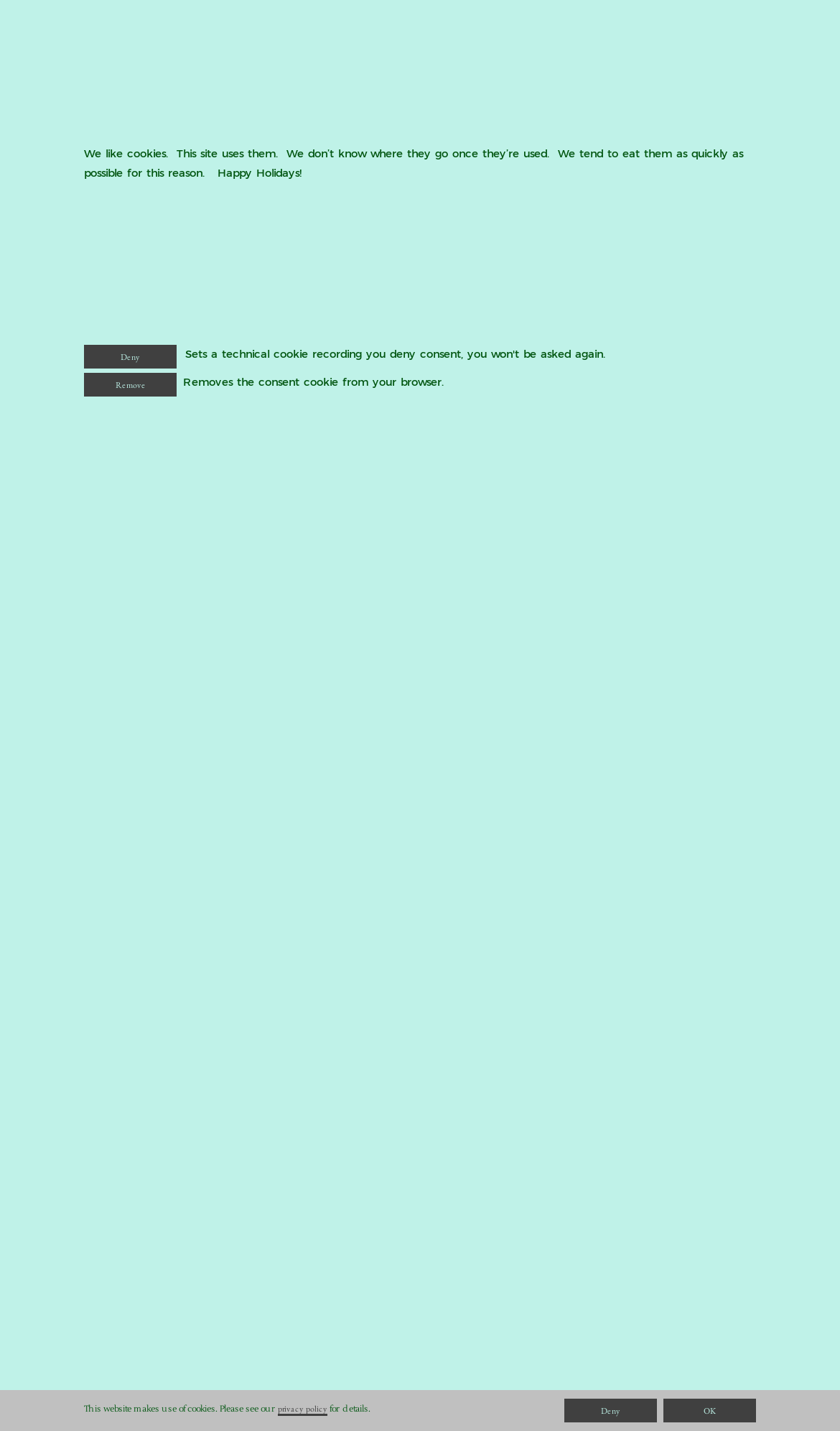Generate a thorough caption detailing the webpage content.

The webpage is about a Privacy Policy. At the top, there is a small, almost empty space with a single non-breaking space character. Below this, there is a humorous paragraph about cookies, taking up most of the top section of the page. It mentions that the site uses cookies, but they don't know where they go after use, and they tend to eat them quickly.

On the right side of the page, near the top, there are two buttons, "Deny" and "Remove", with the "Remove" button having a description next to it, stating that it removes the consent cookie from the browser.

At the bottom of the page, there is a notice about the website's use of cookies, with a link to the "privacy policy" in the middle of the sentence. The sentence continues after the link, stating "for details." On the right side of the bottom section, there are two buttons, "Deny" and "OK", placed side by side.